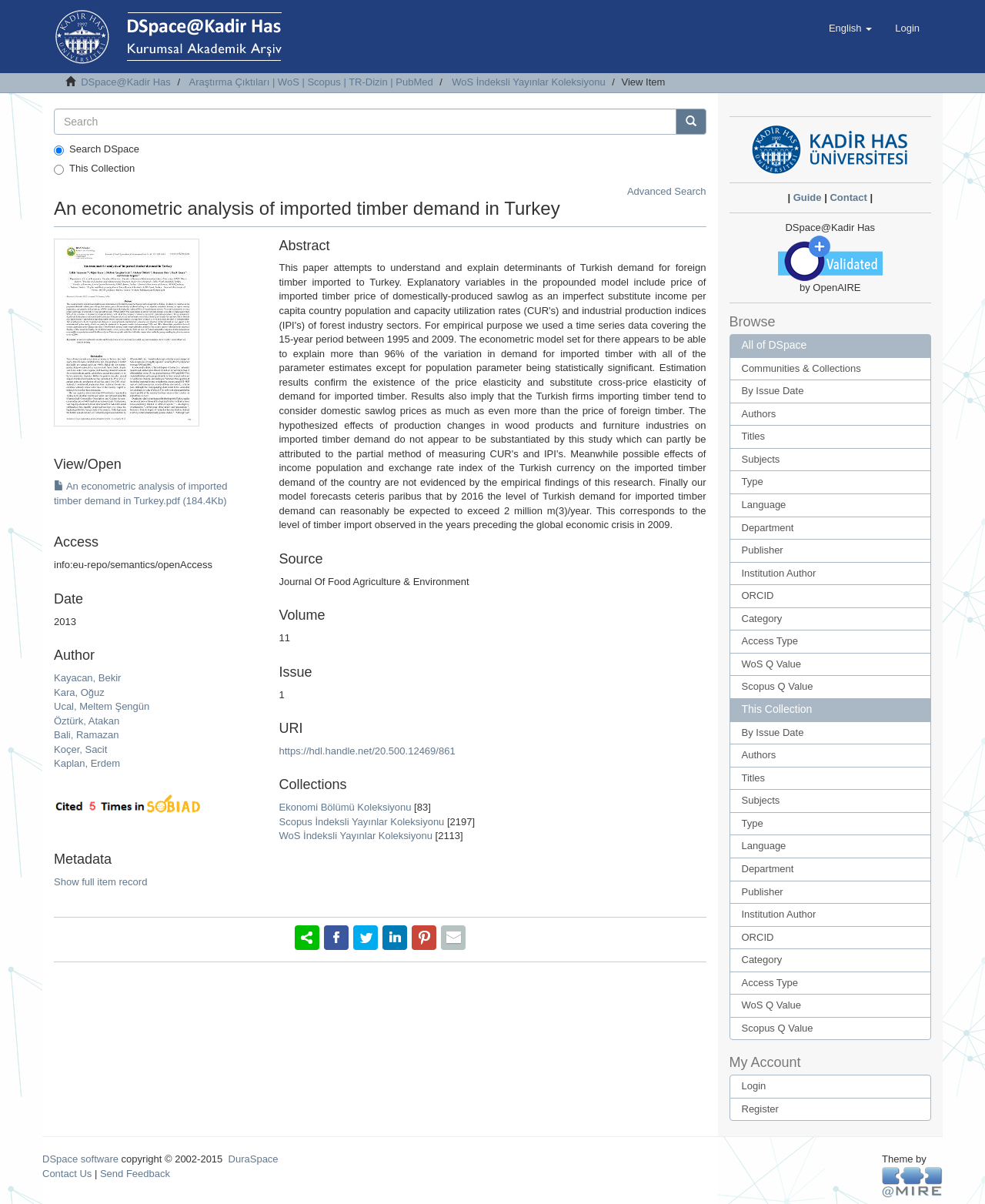Please identify the bounding box coordinates of the element's region that should be clicked to execute the following instruction: "View the full item record". The bounding box coordinates must be four float numbers between 0 and 1, i.e., [left, top, right, bottom].

[0.055, 0.728, 0.15, 0.737]